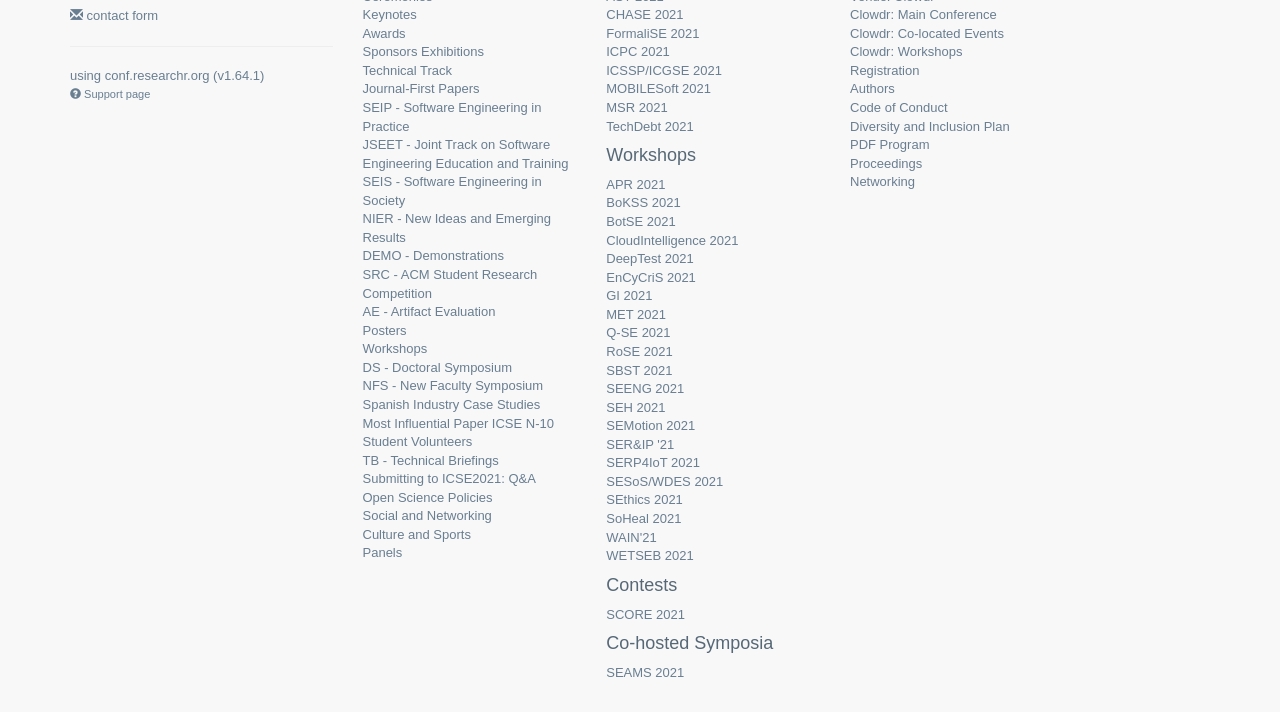Indicate the bounding box coordinates of the clickable region to achieve the following instruction: "Visit the Support page."

[0.055, 0.124, 0.118, 0.141]